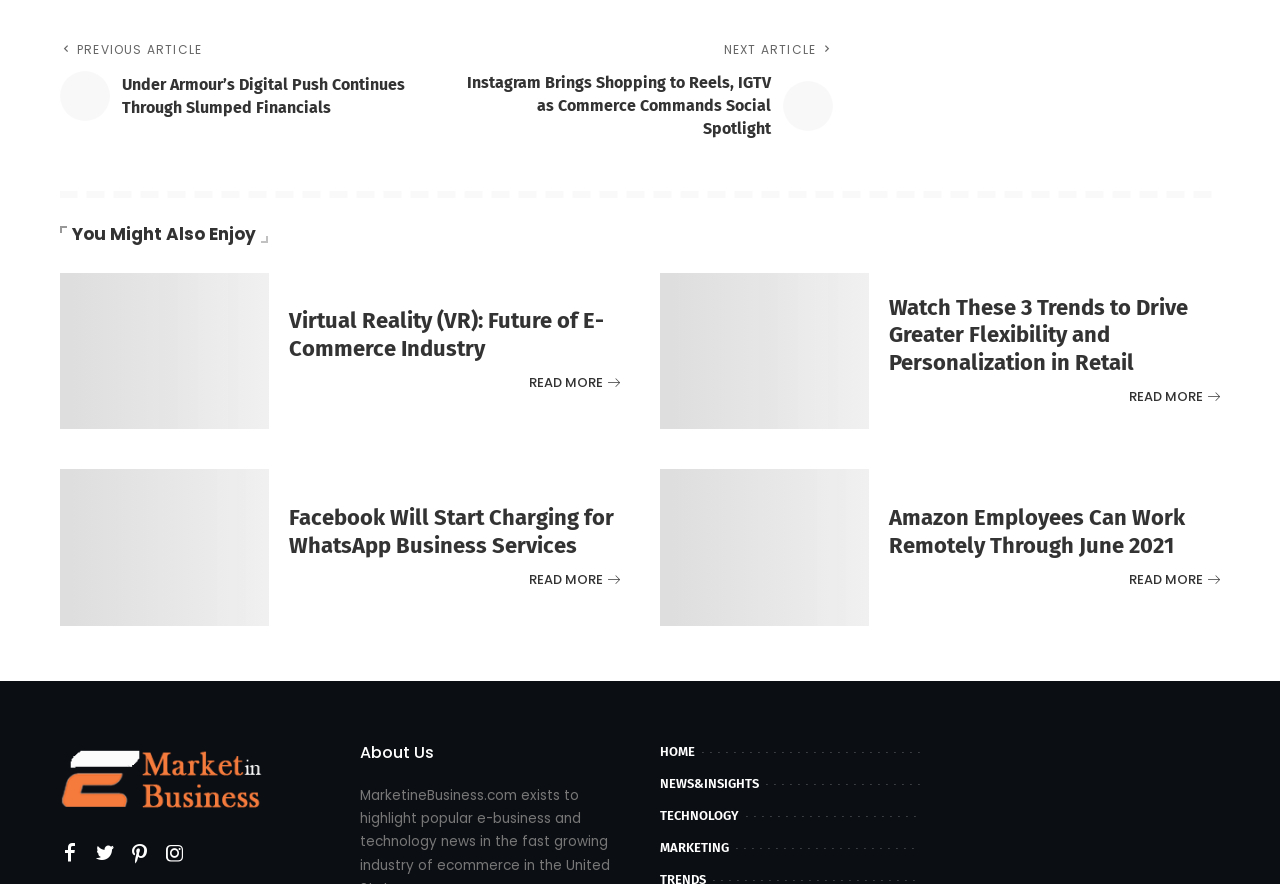Please find and report the bounding box coordinates of the element to click in order to perform the following action: "Click on the 'PREVIOUS ARTICLE' link". The coordinates should be expressed as four float numbers between 0 and 1, in the format [left, top, right, bottom].

[0.047, 0.049, 0.333, 0.159]